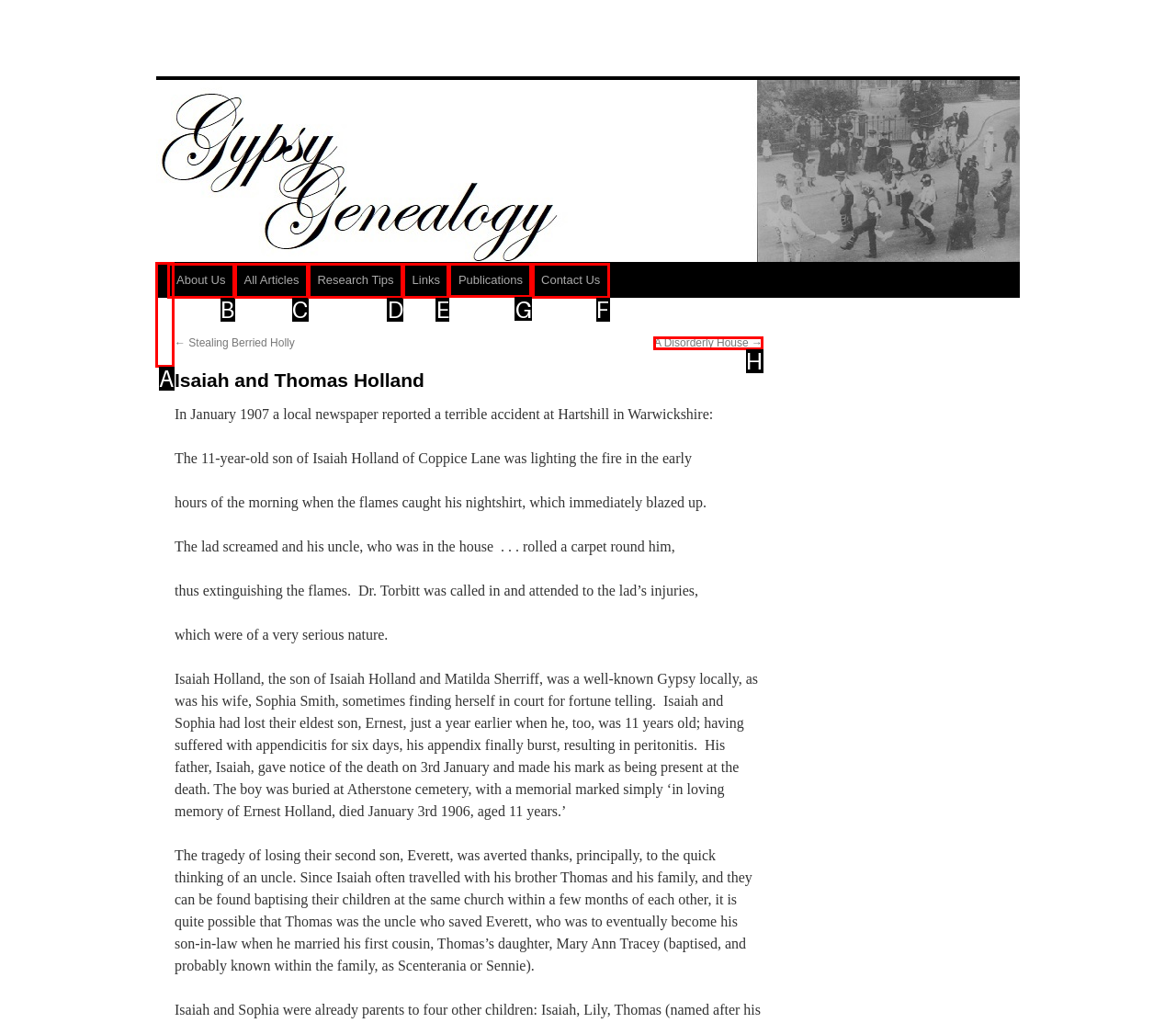To complete the task: Click on 'Publications', which option should I click? Answer with the appropriate letter from the provided choices.

G